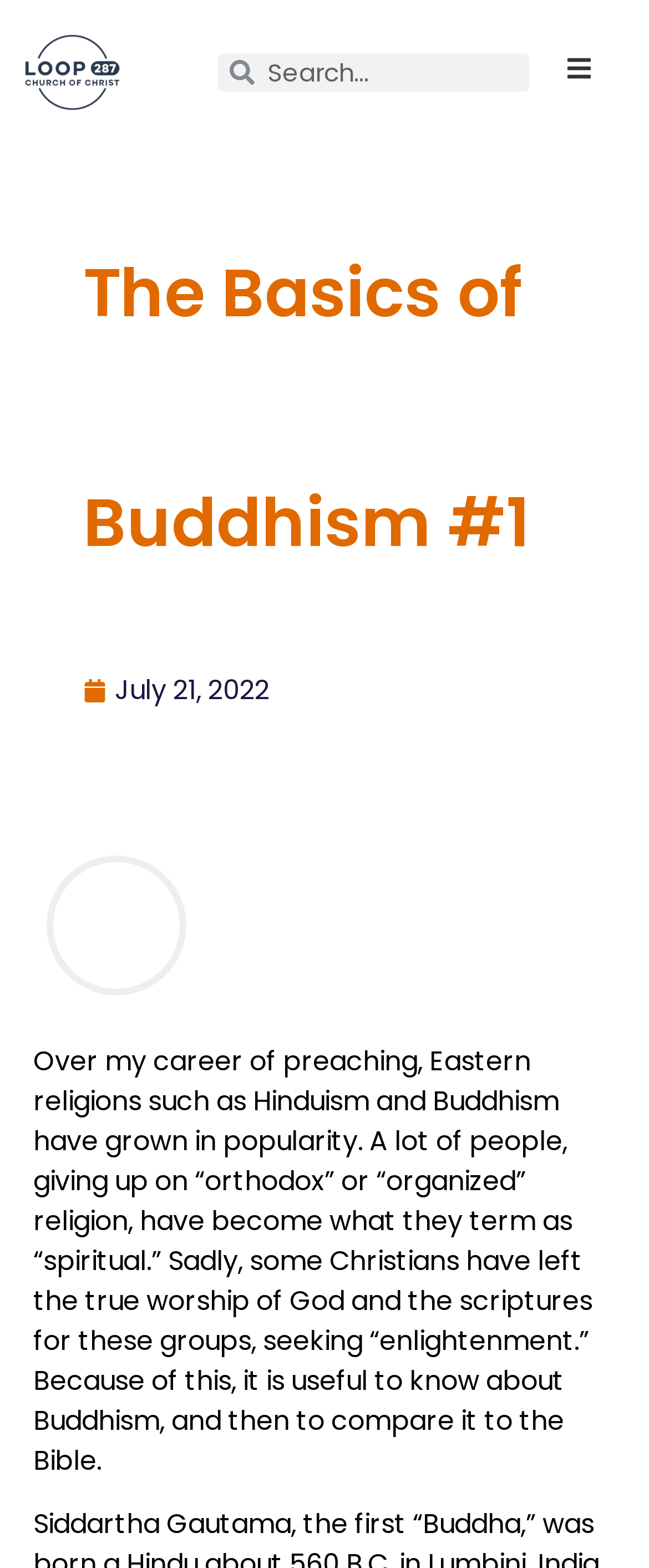Identify the webpage's primary heading and generate its text.

The Basics of Buddhism #1